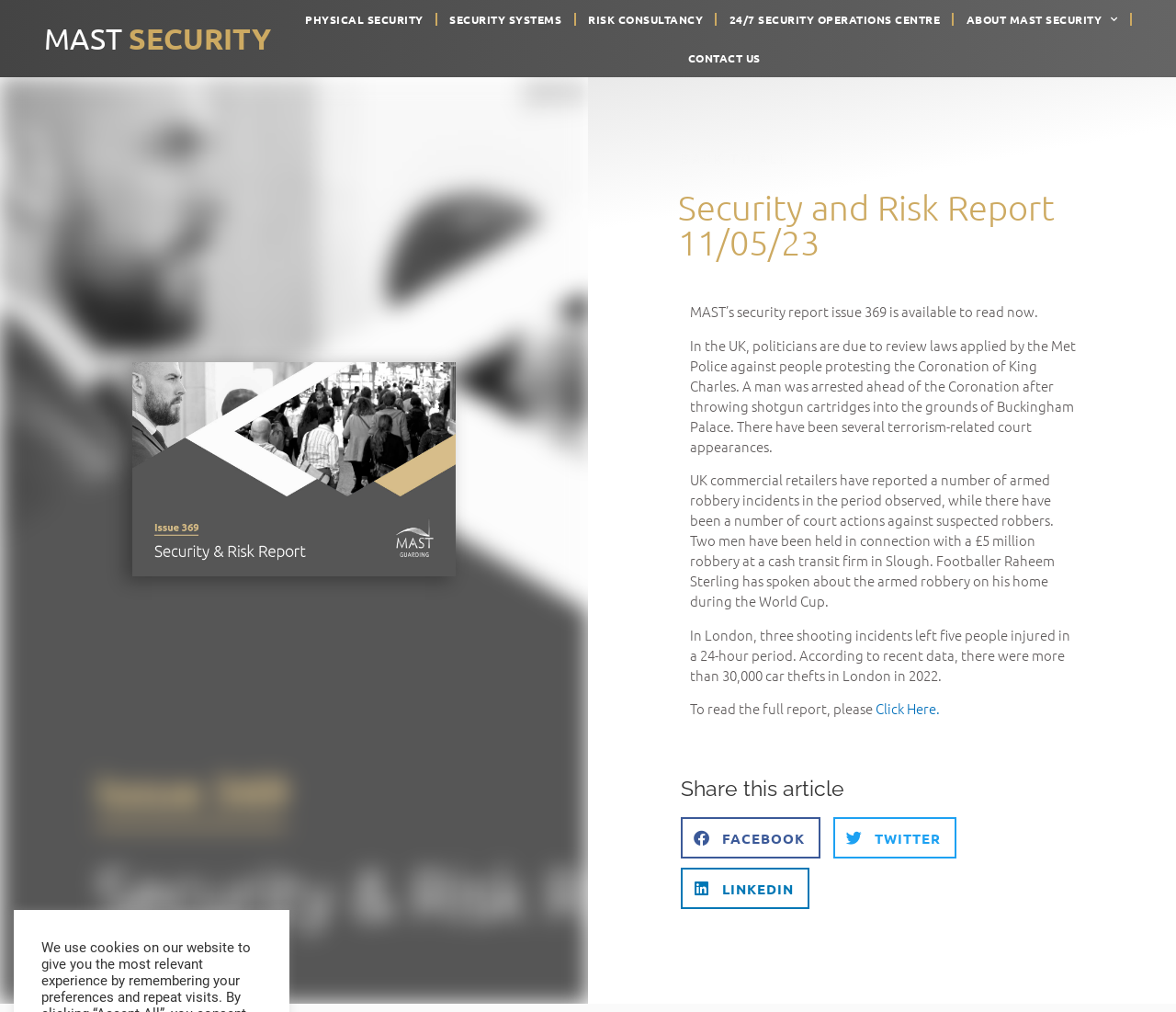Refer to the image and provide an in-depth answer to the question: 
What is the location mentioned in the report?

The location mentioned in the report is the UK, which is mentioned in the static text 'In the UK, politicians are due to review laws applied by the Met Police against people protesting the Coronation of King Charles.'